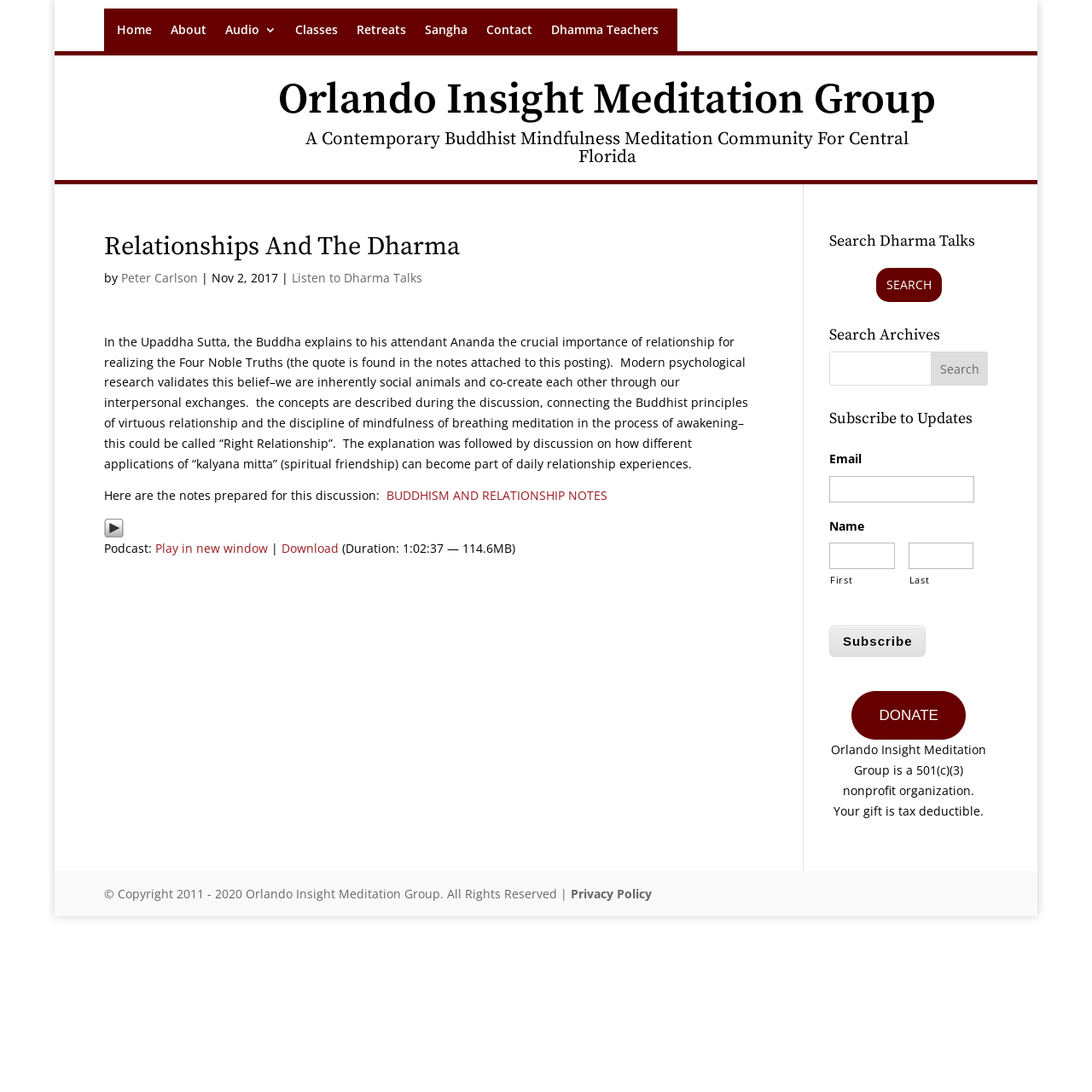Please determine the bounding box coordinates of the clickable area required to carry out the following instruction: "Subscribe to Updates". The coordinates must be four float numbers between 0 and 1, represented as [left, top, right, bottom].

[0.759, 0.573, 0.848, 0.601]